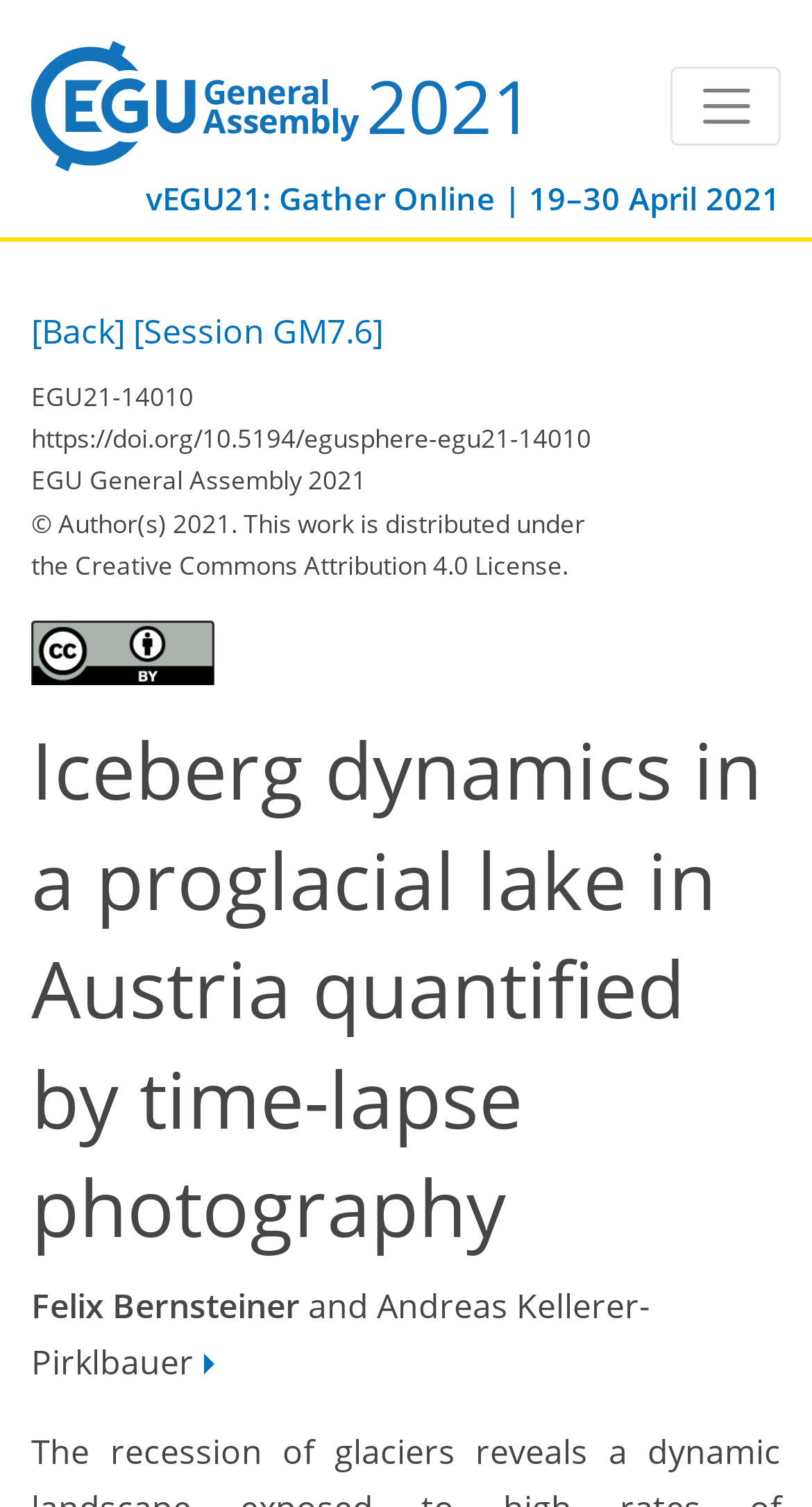Use a single word or phrase to answer the following:
What is the license of the work?

Creative Commons Attribution 4.0 License